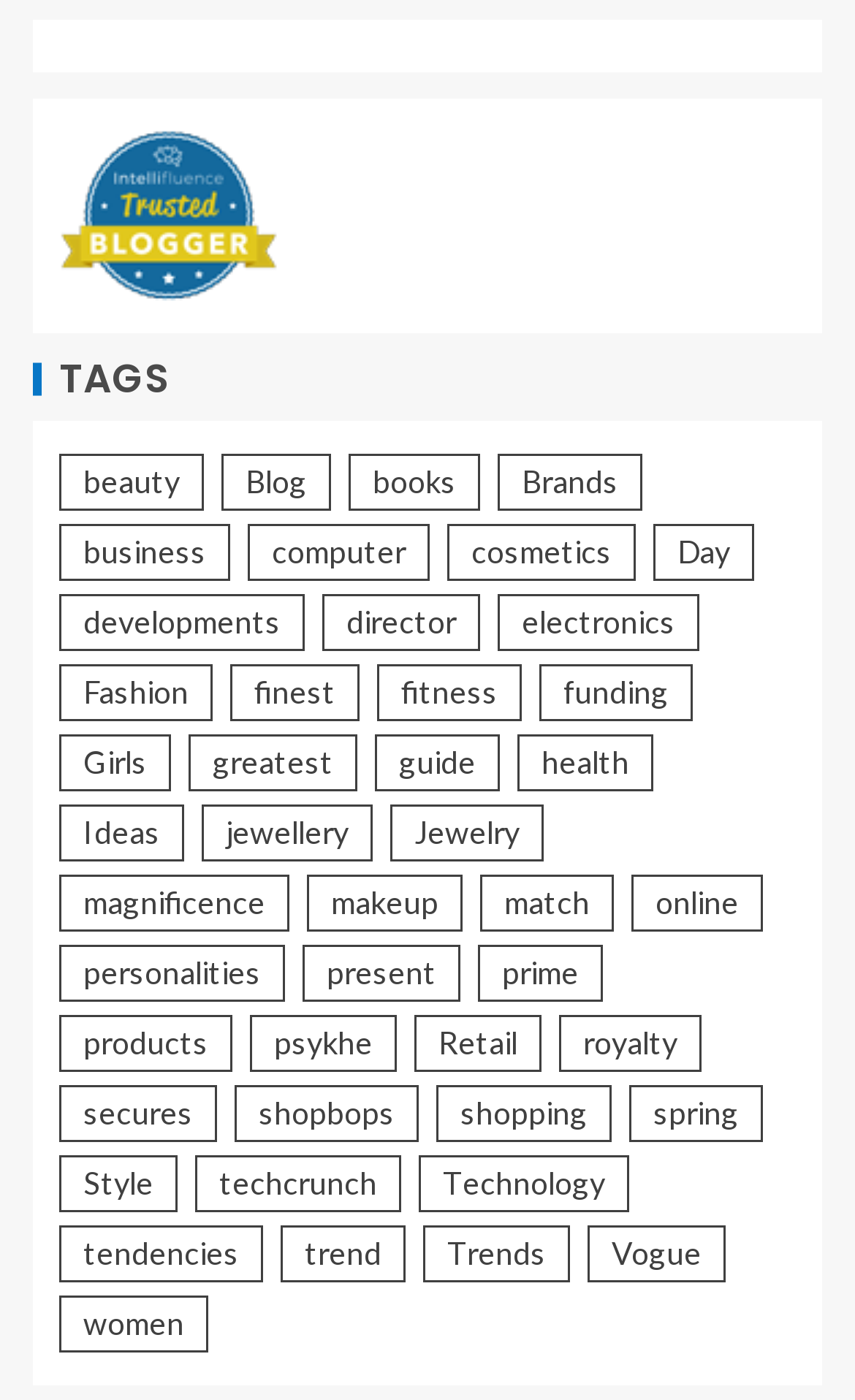Determine the bounding box coordinates for the clickable element required to fulfill the instruction: "Click on the 'beauty' tag". Provide the coordinates as four float numbers between 0 and 1, i.e., [left, top, right, bottom].

[0.069, 0.324, 0.238, 0.365]